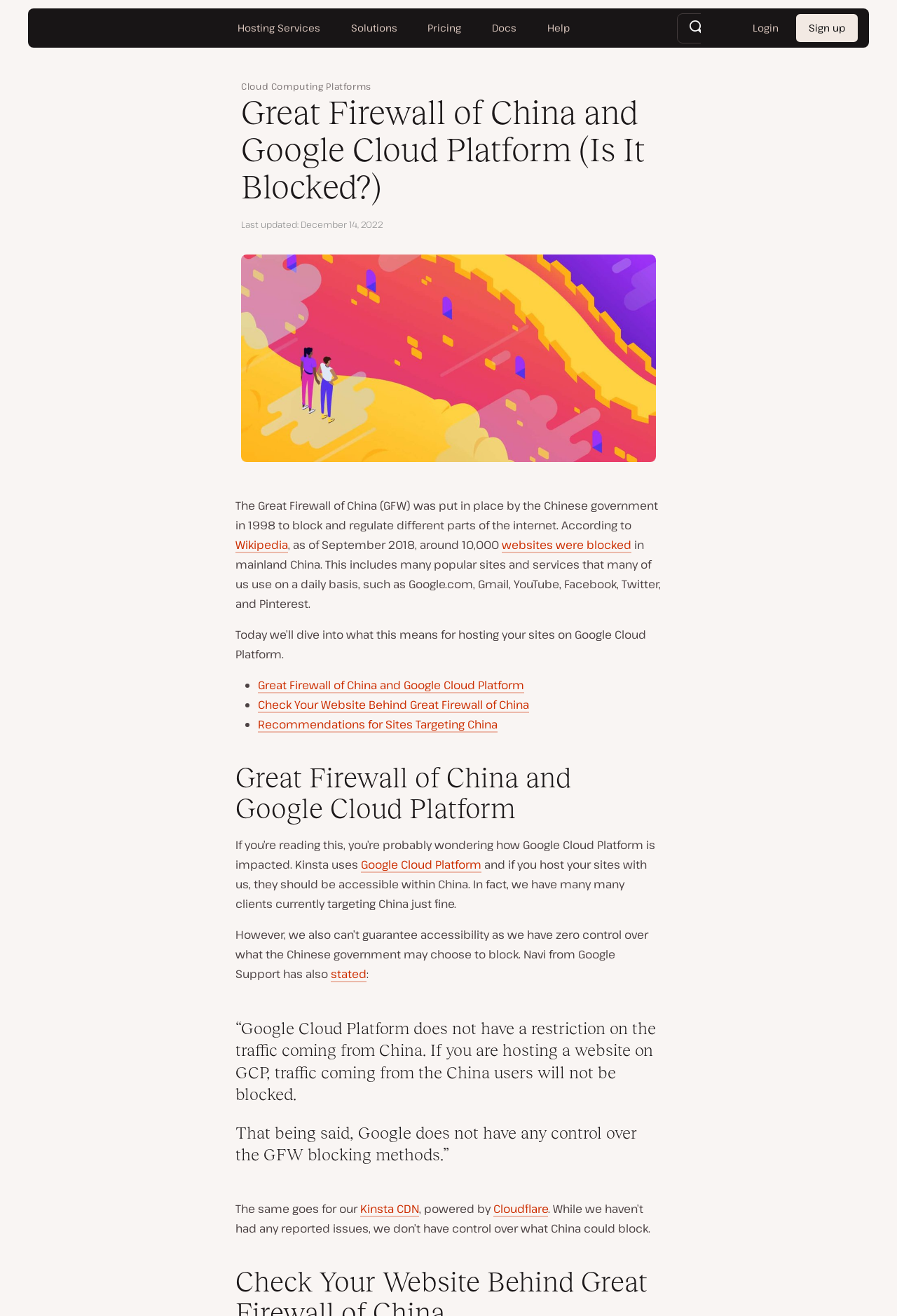Locate the bounding box coordinates of the element you need to click to accomplish the task described by this instruction: "view events".

None